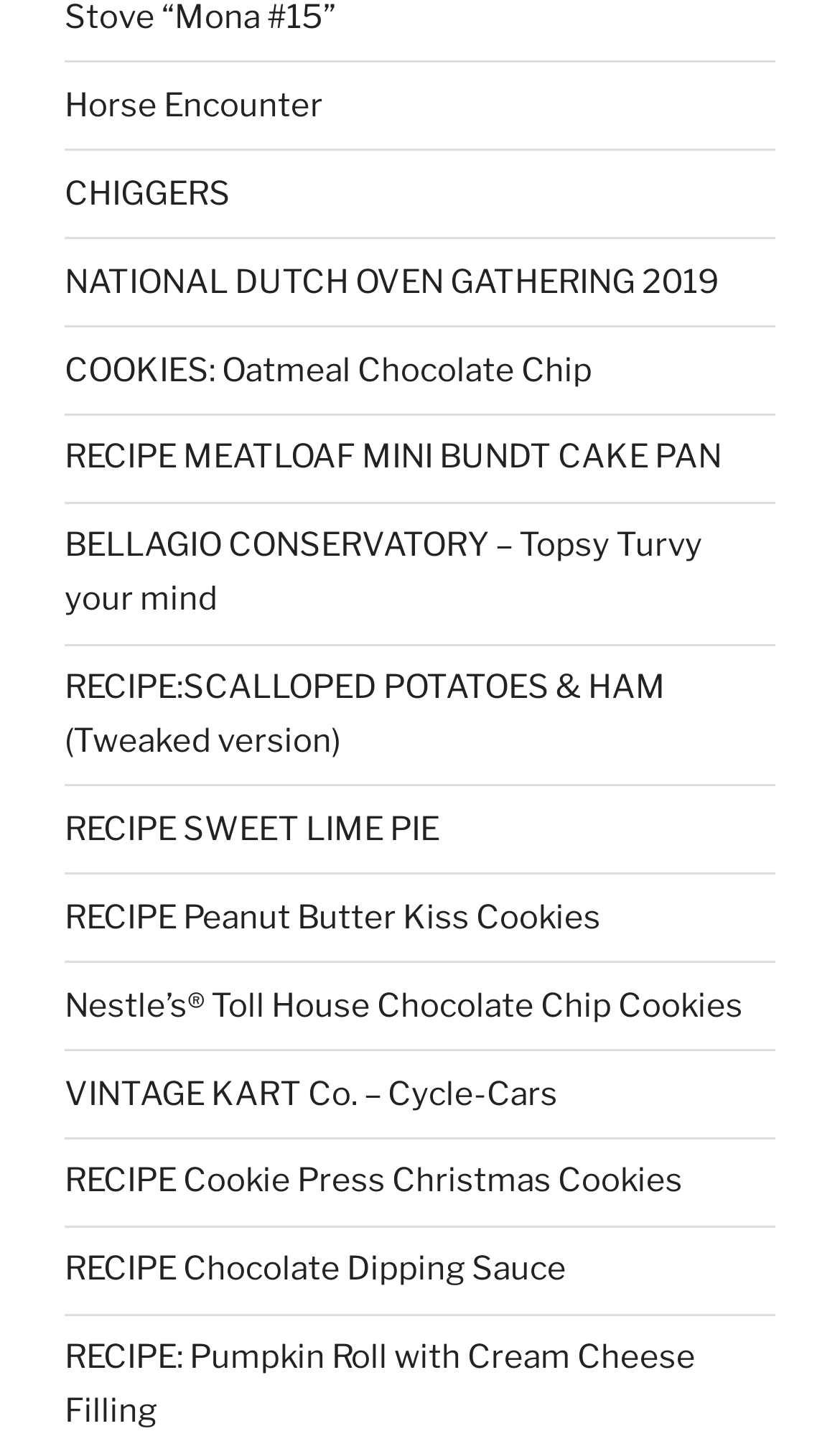Using the provided description: "info@bostonoperacollaborative.org", find the bounding box coordinates of the corresponding UI element. The output should be four float numbers between 0 and 1, in the format [left, top, right, bottom].

None